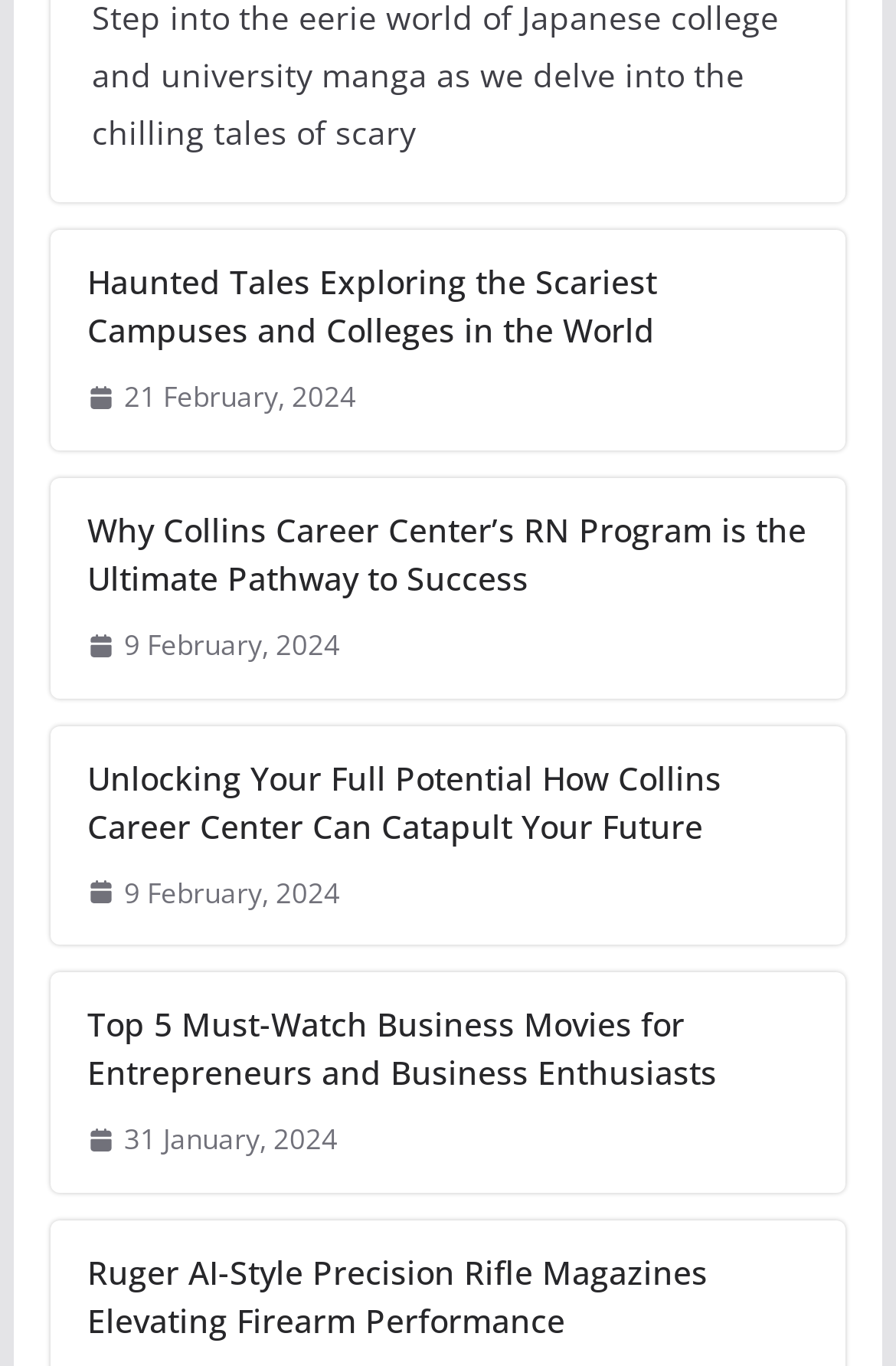When was the second article published?
Please give a detailed and thorough answer to the question, covering all relevant points.

The second article's publication date is mentioned as '9 February, 2024', which is the answer to this question.